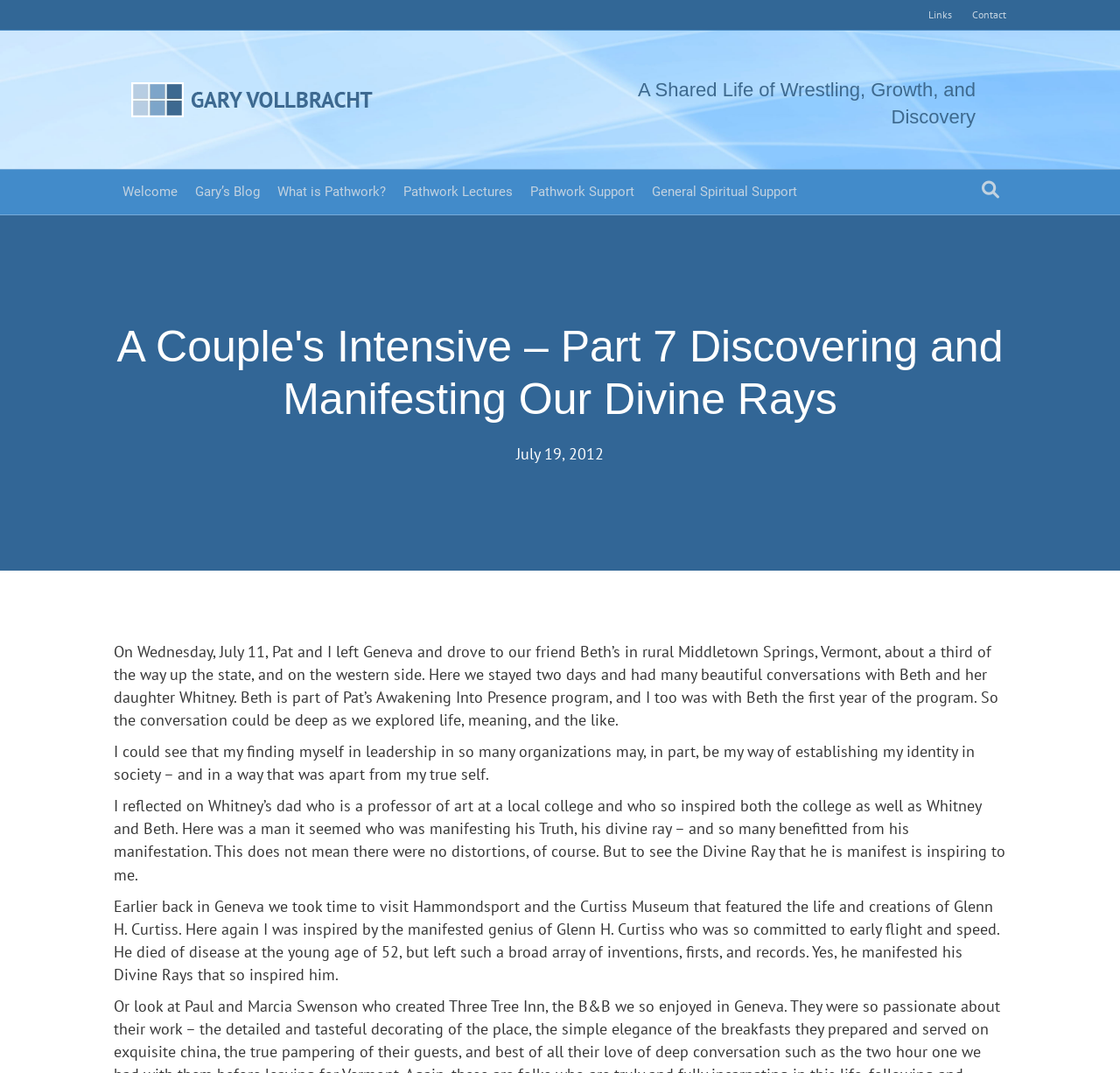What is the main title displayed on this webpage?

A Couple's Intensive – Part 7 Discovering and Manifesting Our Divine Rays